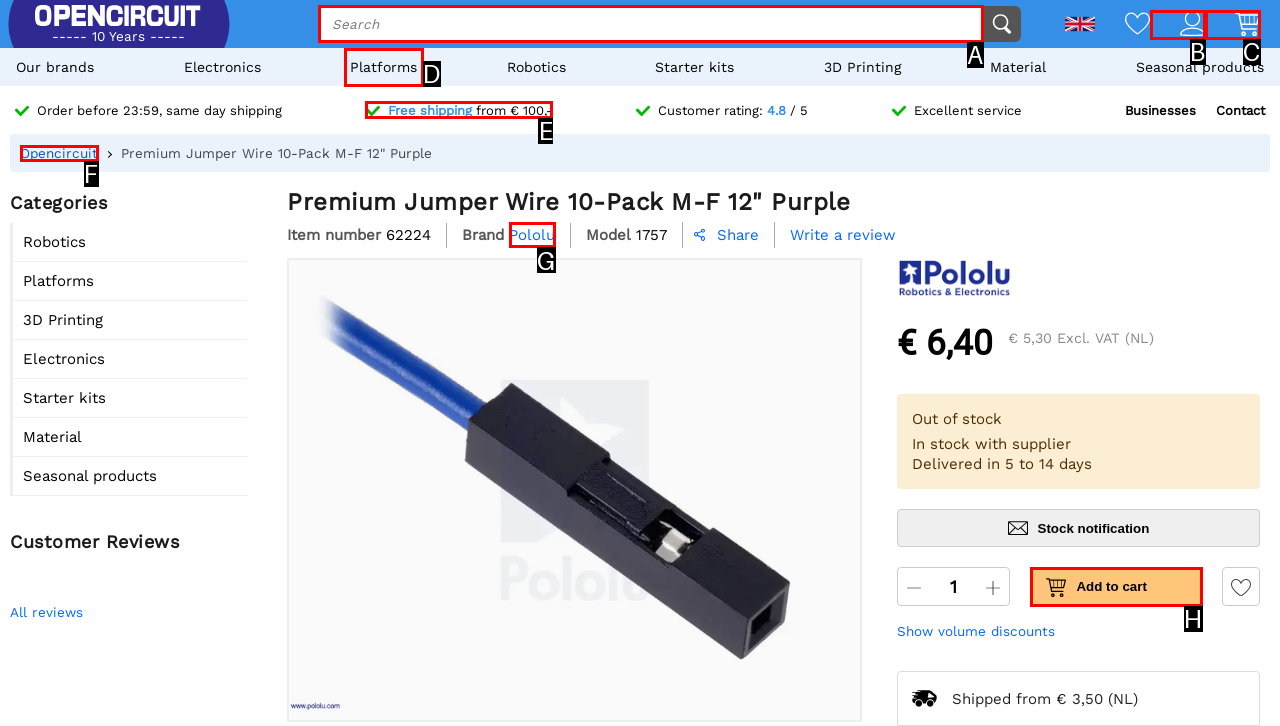What letter corresponds to the UI element to complete this task: Search for products
Answer directly with the letter.

A